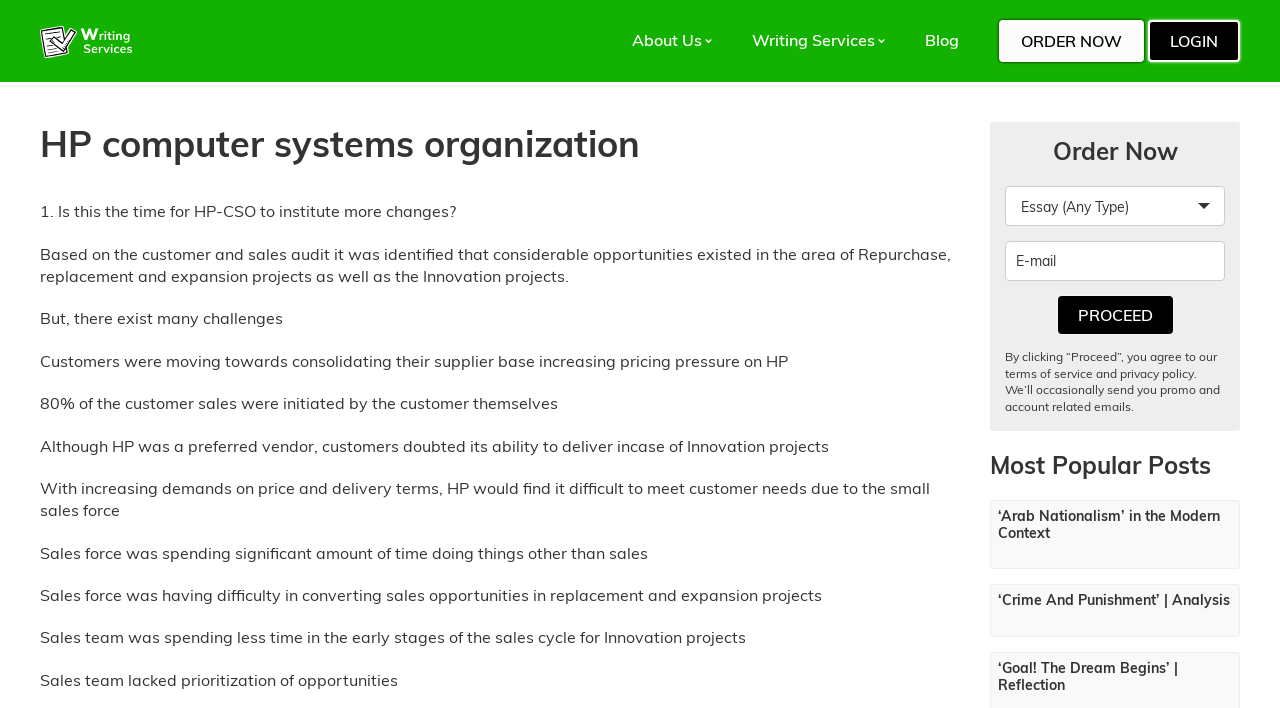Can you specify the bounding box coordinates for the region that should be clicked to fulfill this instruction: "Click the ‘Arab Nationalism’ in the Modern Context link".

[0.773, 0.706, 0.969, 0.804]